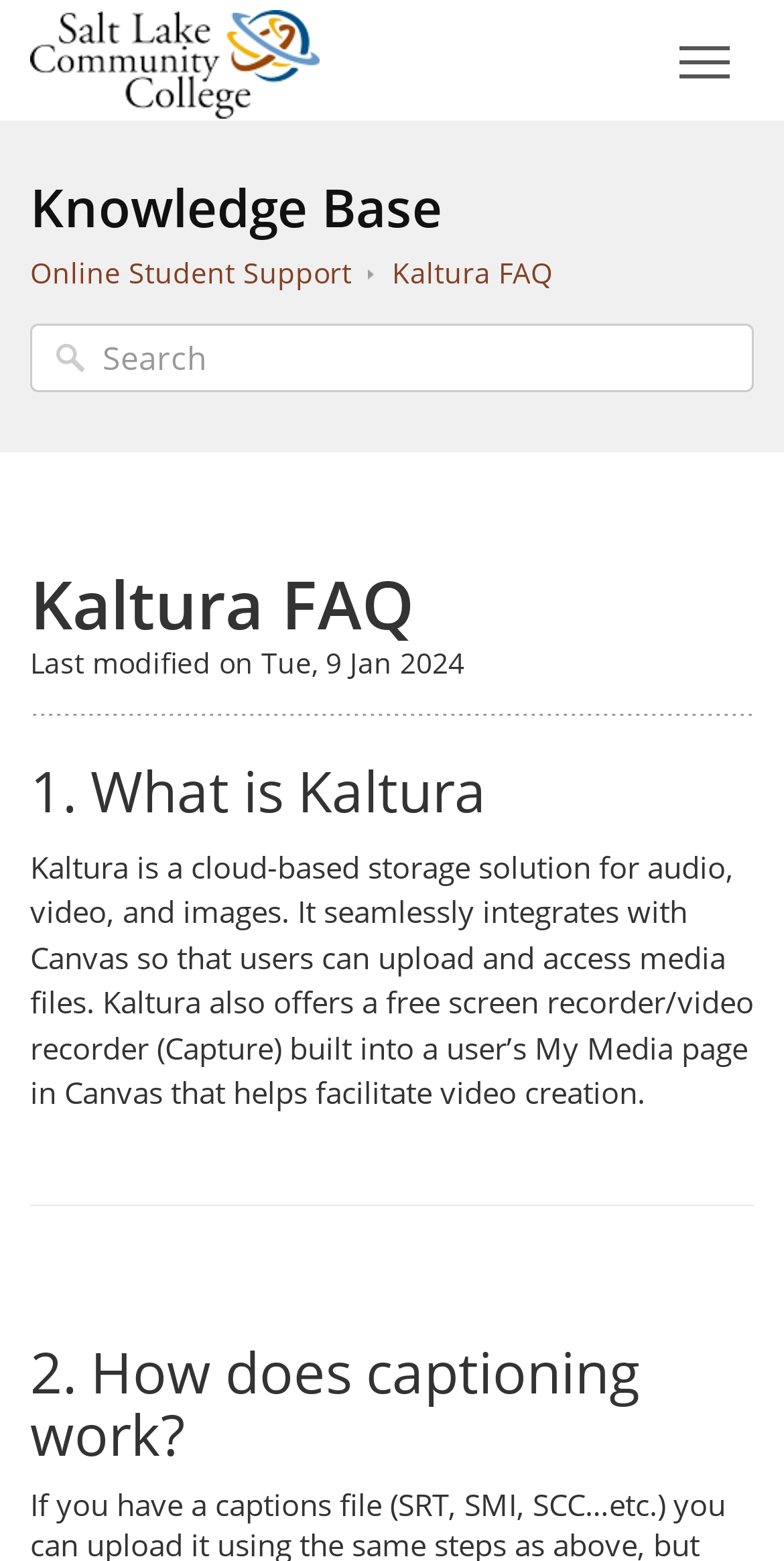What is the purpose of Kaltura?
Use the screenshot to answer the question with a single word or phrase.

Cloud-based storage solution